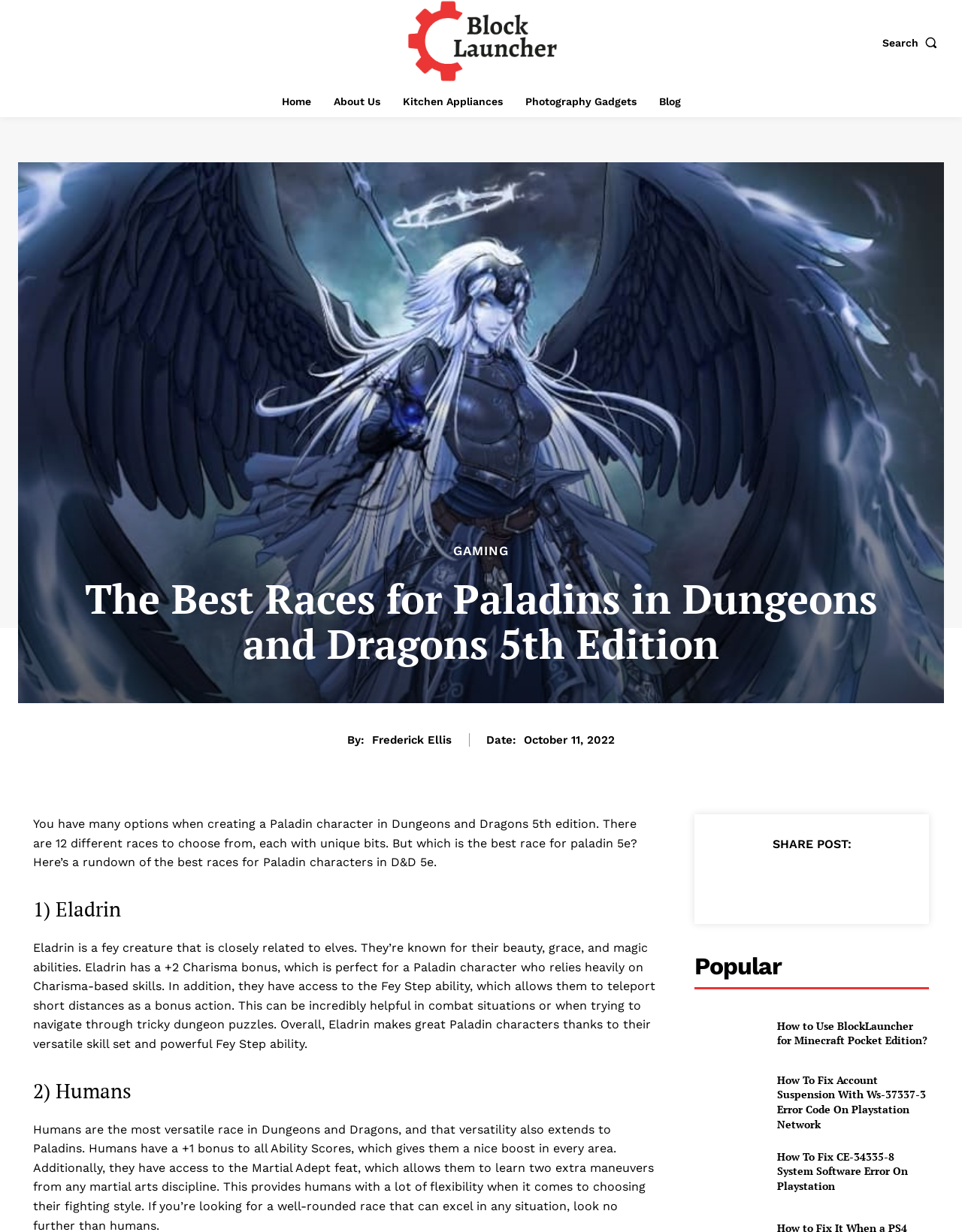Please determine the bounding box coordinates of the element's region to click in order to carry out the following instruction: "Read the article about GAMING". The coordinates should be four float numbers between 0 and 1, i.e., [left, top, right, bottom].

[0.471, 0.442, 0.529, 0.453]